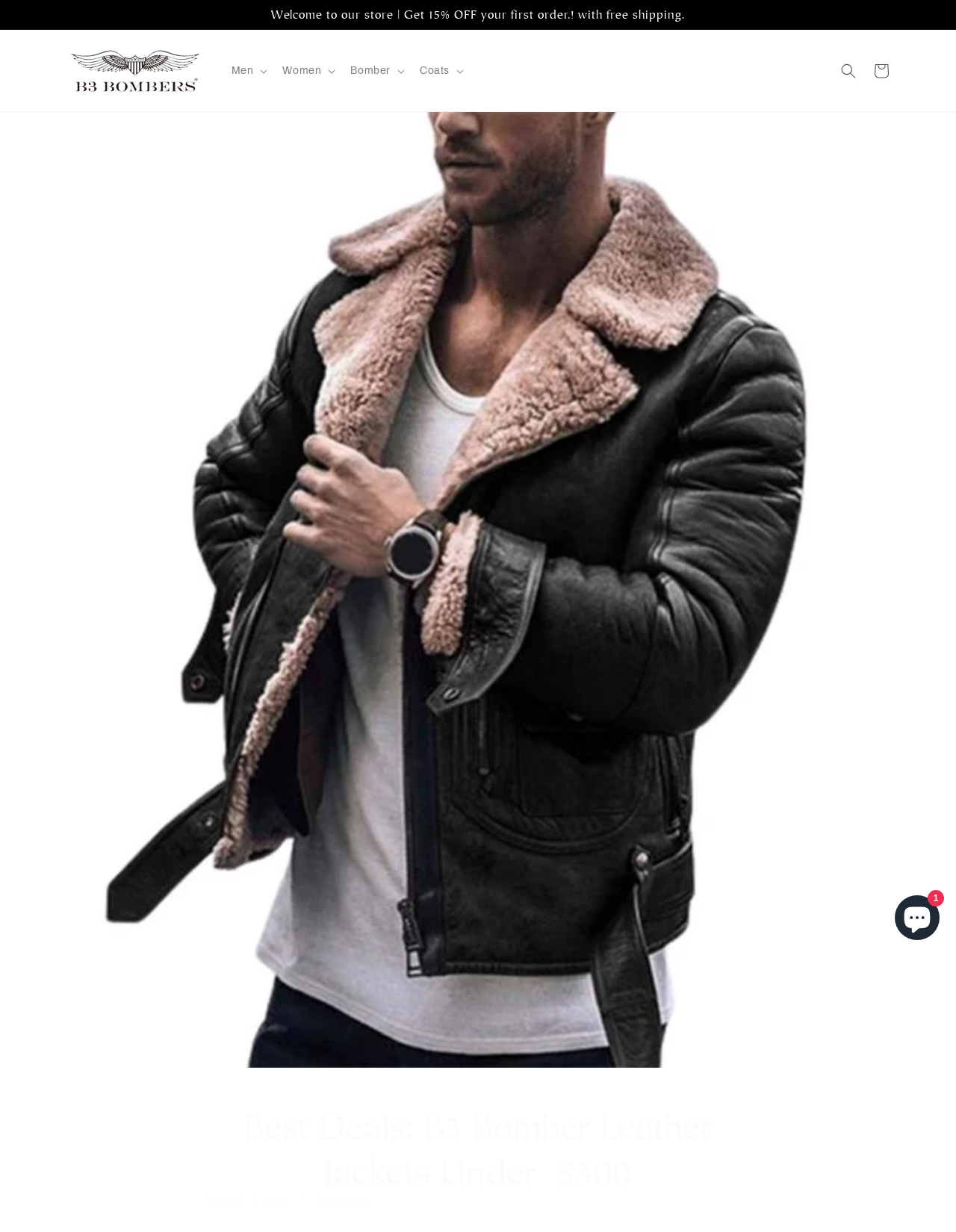What categories are available in the menu?
Please give a detailed and elaborate answer to the question.

The menu buttons are labeled 'Men', 'Women', 'Bomber', and 'Coats', which suggests that these are the categories available in the menu.